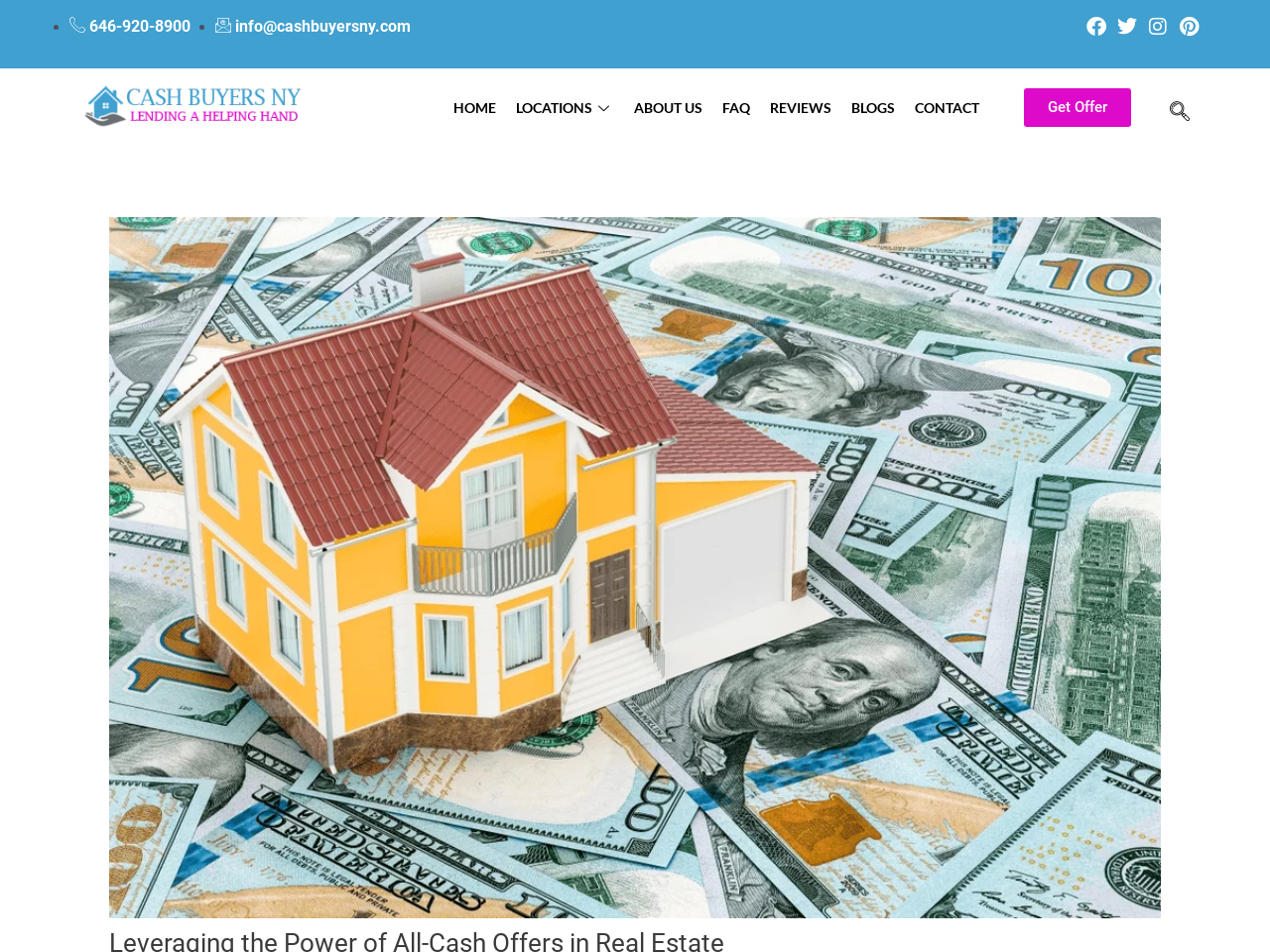What is the phone number on the webpage?
Refer to the image and provide a concise answer in one word or phrase.

646-920-8900